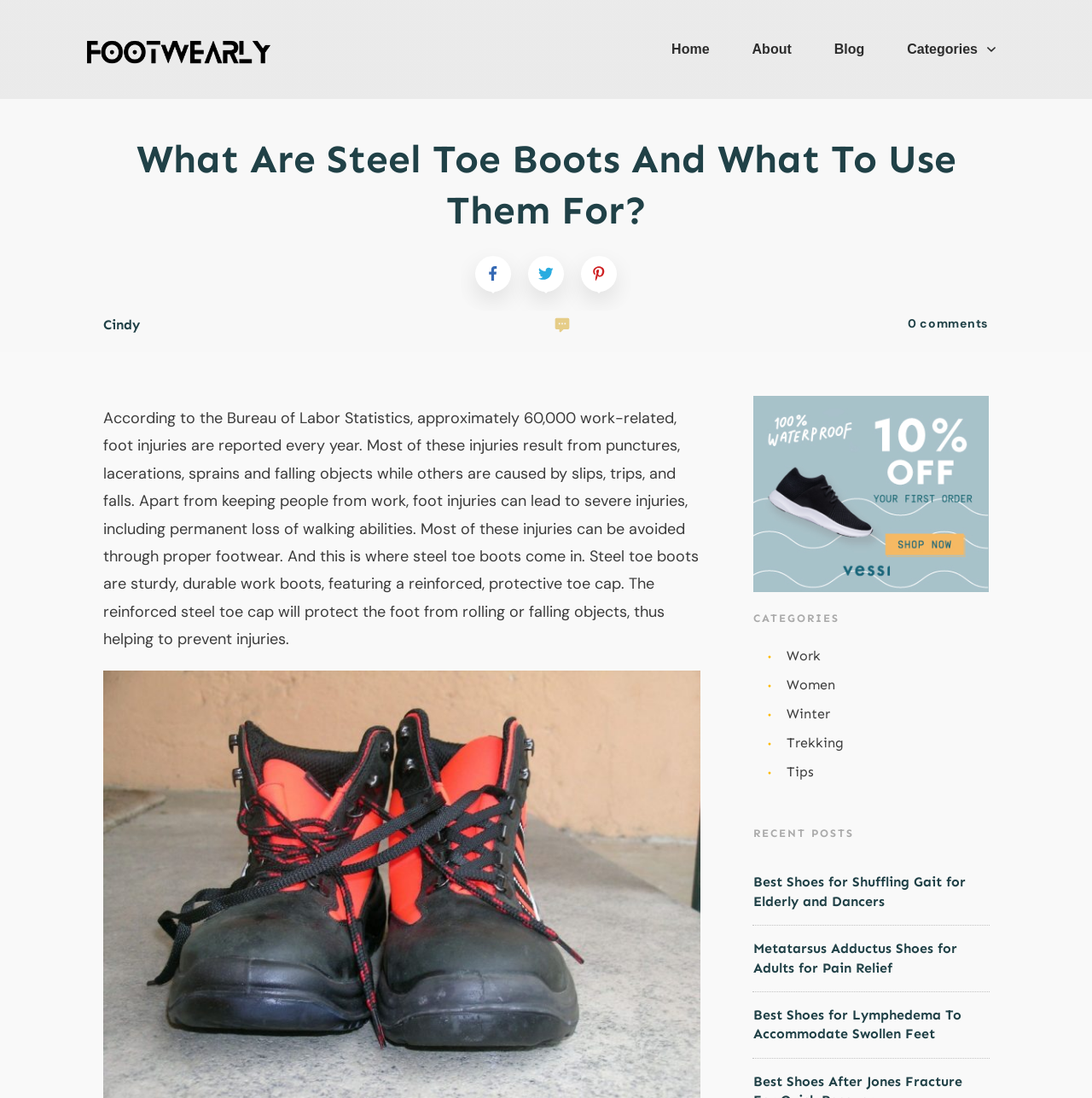Present a detailed account of what is displayed on the webpage.

This webpage is about steel toe boots and their uses. At the top, there are five links: "Home", "About", "Blog", "Categories", and an image. Below these links, there is a heading that reads "What Are Steel Toe Boots And What To Use Them For?" followed by a link with the same text. 

To the right of the heading, there are three links with no text, each accompanied by a small image. Below these links, there is a section with the author's name, "Cindy", and a link that says "0 comments". 

On the right side of the page, there is a section with a heading that reads "CATEGORIES". Below this heading, there are five categories: "Work", "Women", "Winter", "Trekking", and "Tips", each with a small image. 

Further down the page, there is a section with a heading that reads "RECENT POSTS". This section contains three articles, each with a heading and a link. The articles are about shoes for shuffling gait, metatarsus adductus, and lymphedema.

The main content of the page is a text that explains the importance of steel toe boots in preventing work-related foot injuries. The text cites statistics from the Bureau of Labor Statistics and explains how steel toe boots can protect the foot from injuries.